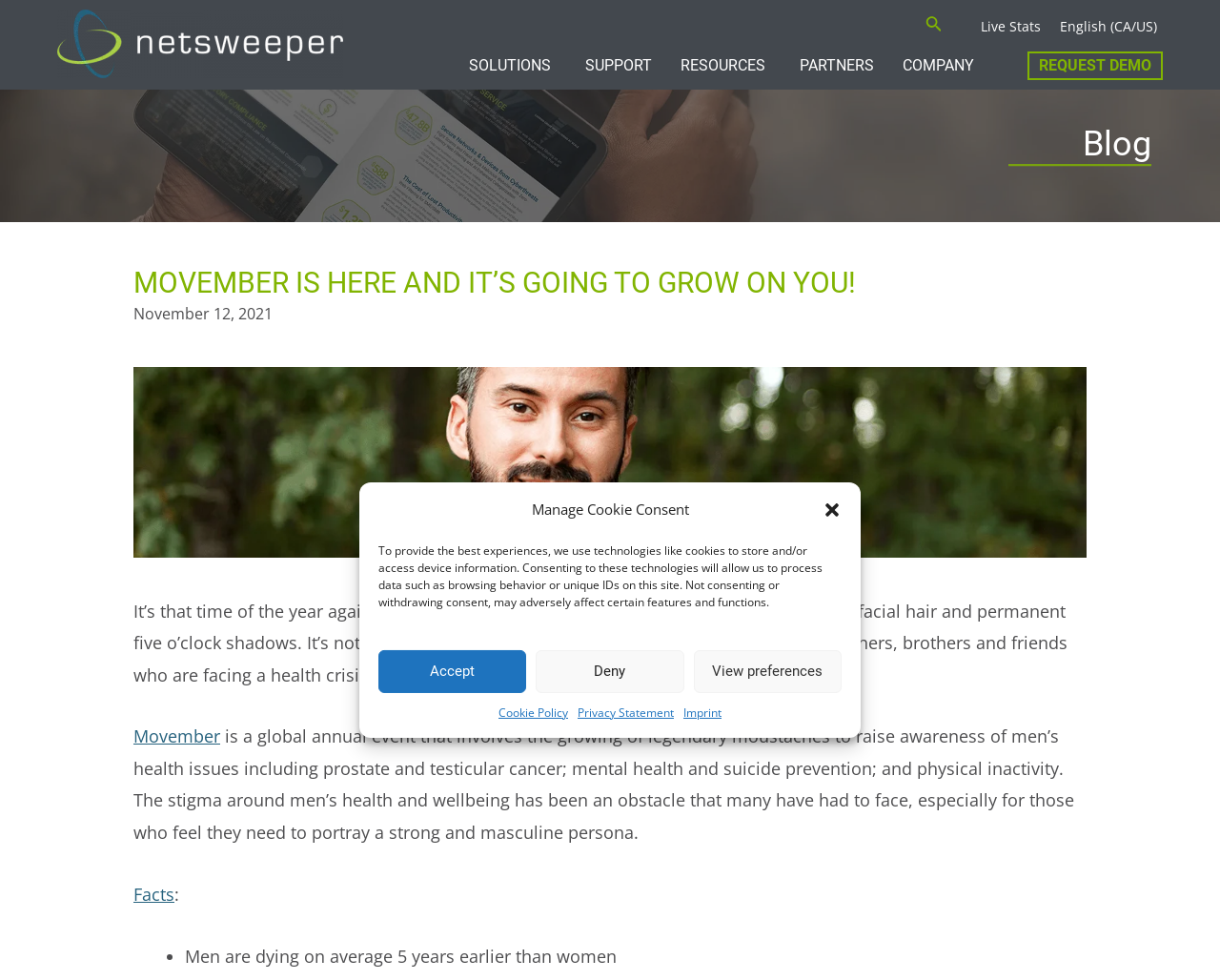Find the primary header on the webpage and provide its text.

MOVEMBER IS HERE AND IT’S GOING TO GROW ON YOU!